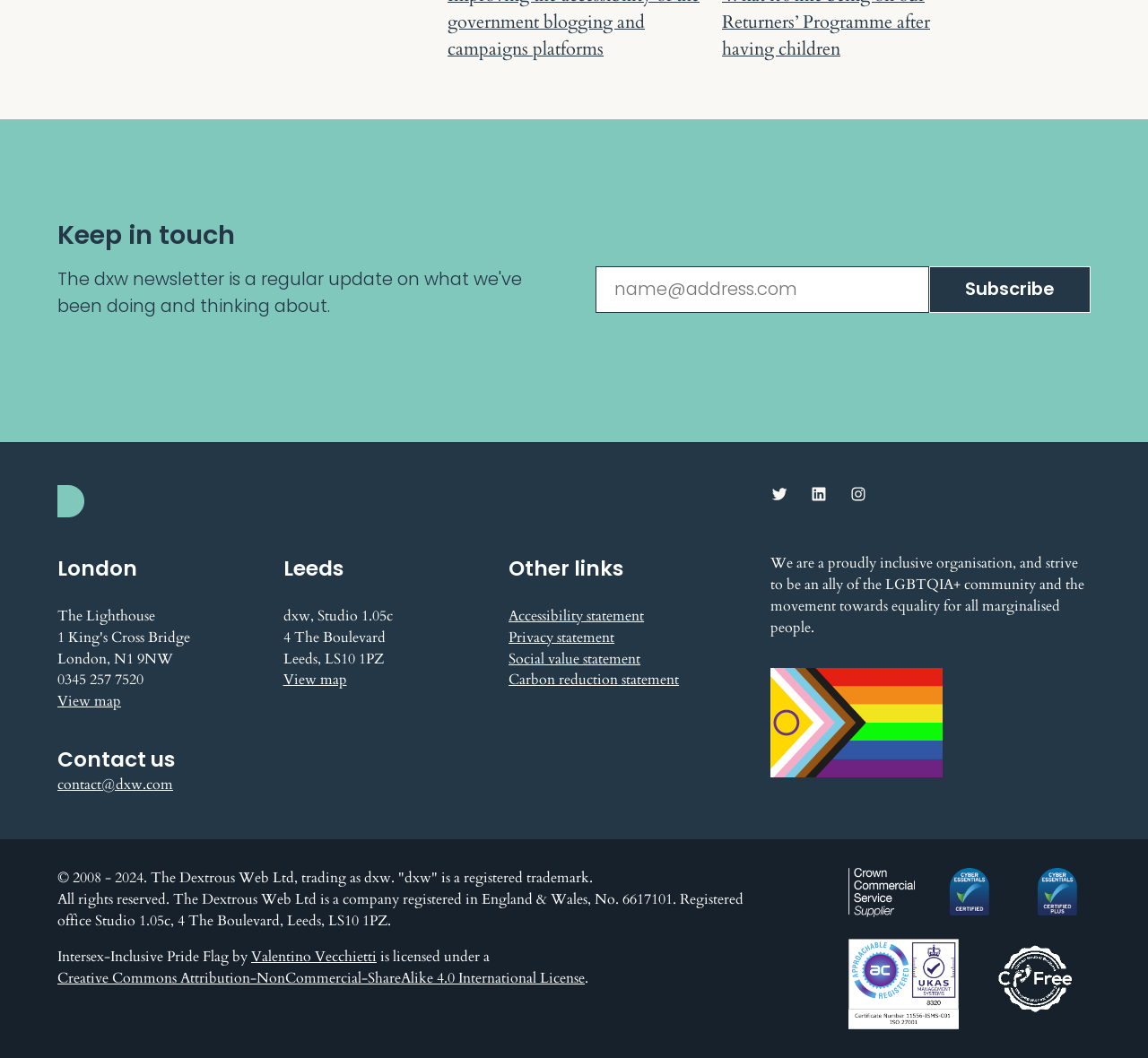Please look at the image and answer the question with a detailed explanation: What is the company's stance on inclusivity?

The company's stance on inclusivity is mentioned in the footer section, where it is stated that 'We are a proudly inclusive organisation, and strive to be an ally of the LGBTQIA+ community and the movement towards equality for all marginalised people'.